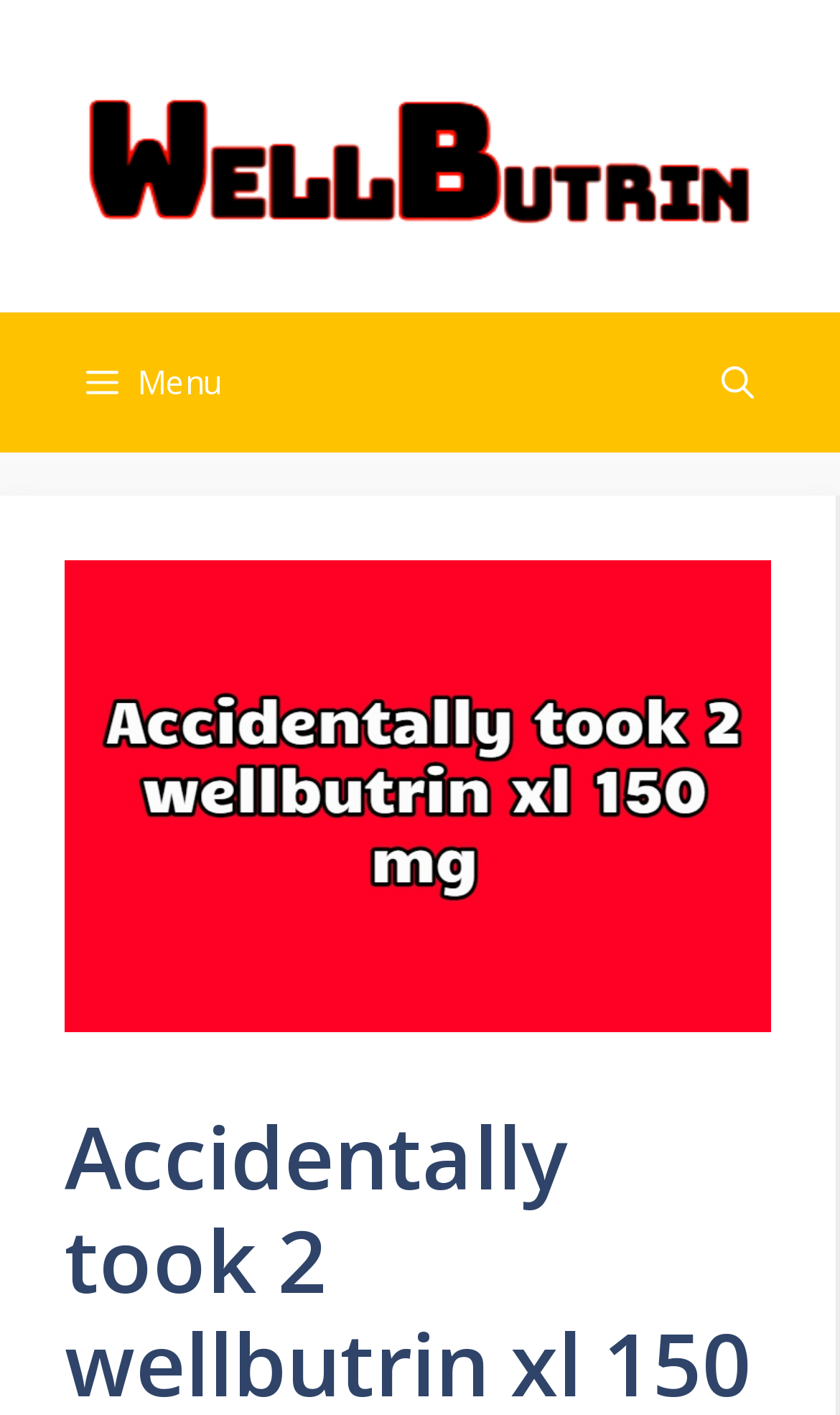How many buttons are in the navigation section?
Examine the image and provide an in-depth answer to the question.

The navigation section contains two buttons: 'Menu' and 'Open search', which are used for navigating the webpage and initiating a search function, respectively.